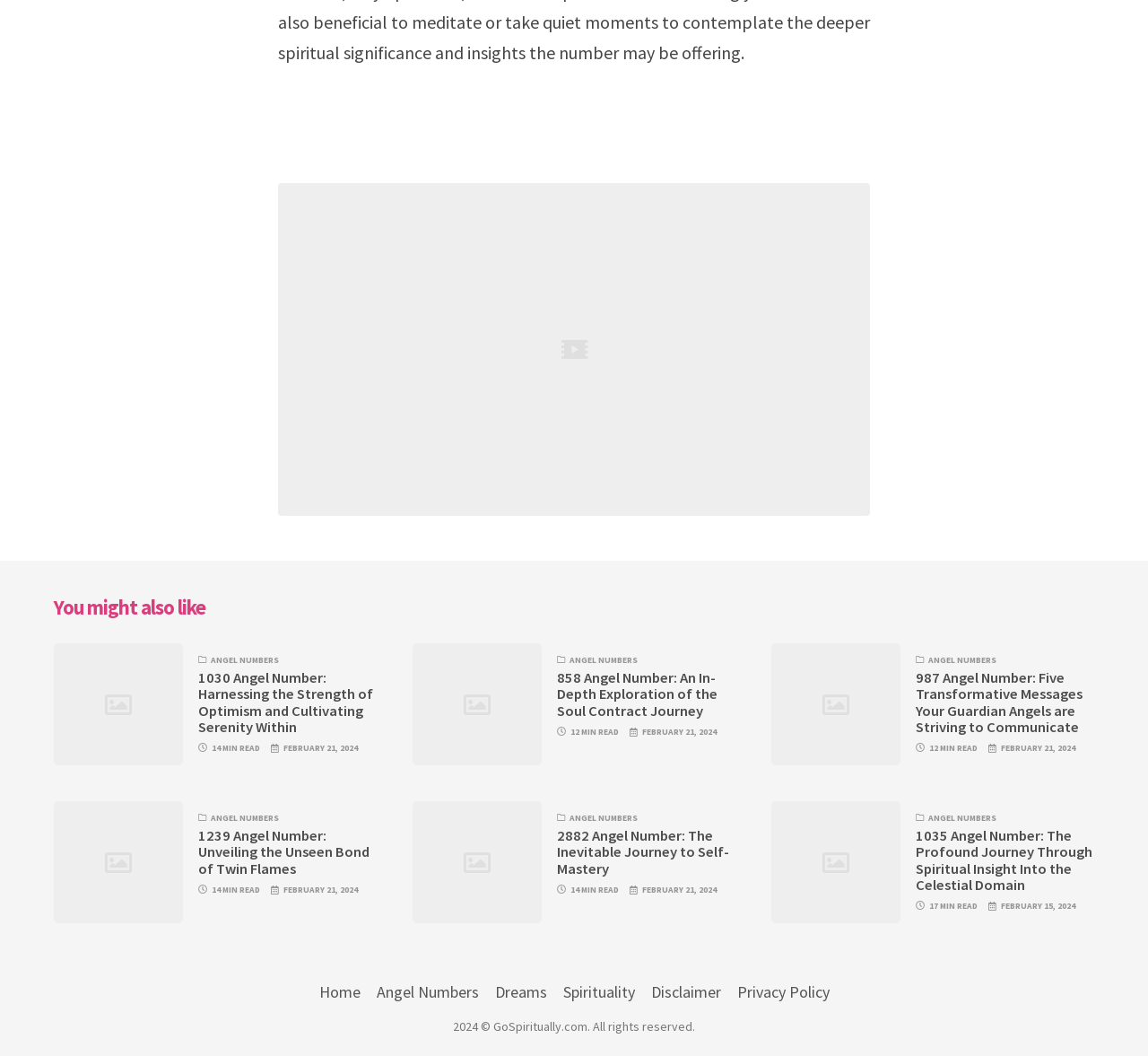What is the category of the first article?
Using the information presented in the image, please offer a detailed response to the question.

I looked at the first article and found that it belongs to the category 'ANGEL NUMBERS', which is mentioned as a link below the heading.